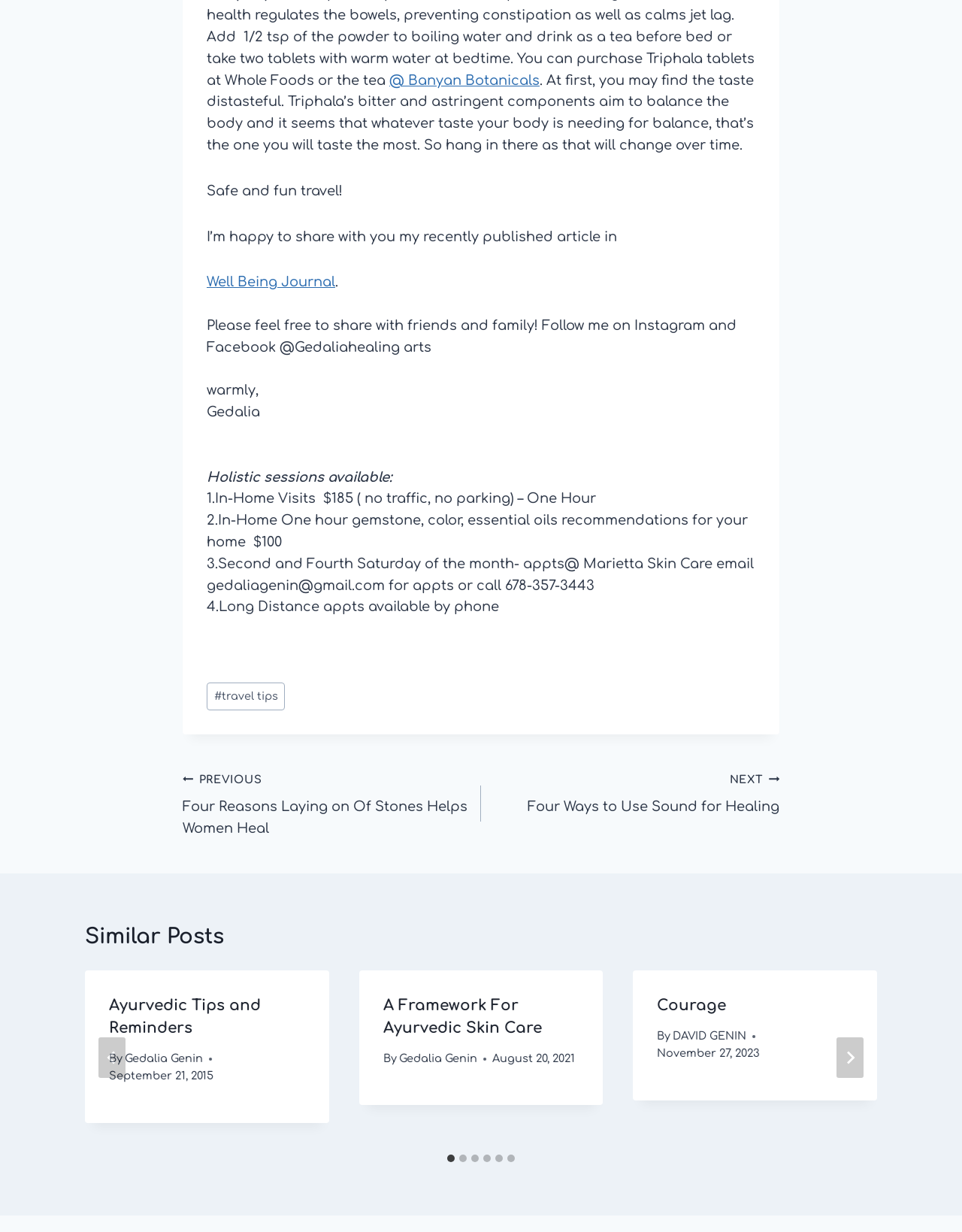Pinpoint the bounding box coordinates of the clickable area needed to execute the instruction: "Read the article 'Ayurvedic Tips and Reminders'". The coordinates should be specified as four float numbers between 0 and 1, i.e., [left, top, right, bottom].

[0.088, 0.788, 0.342, 0.911]